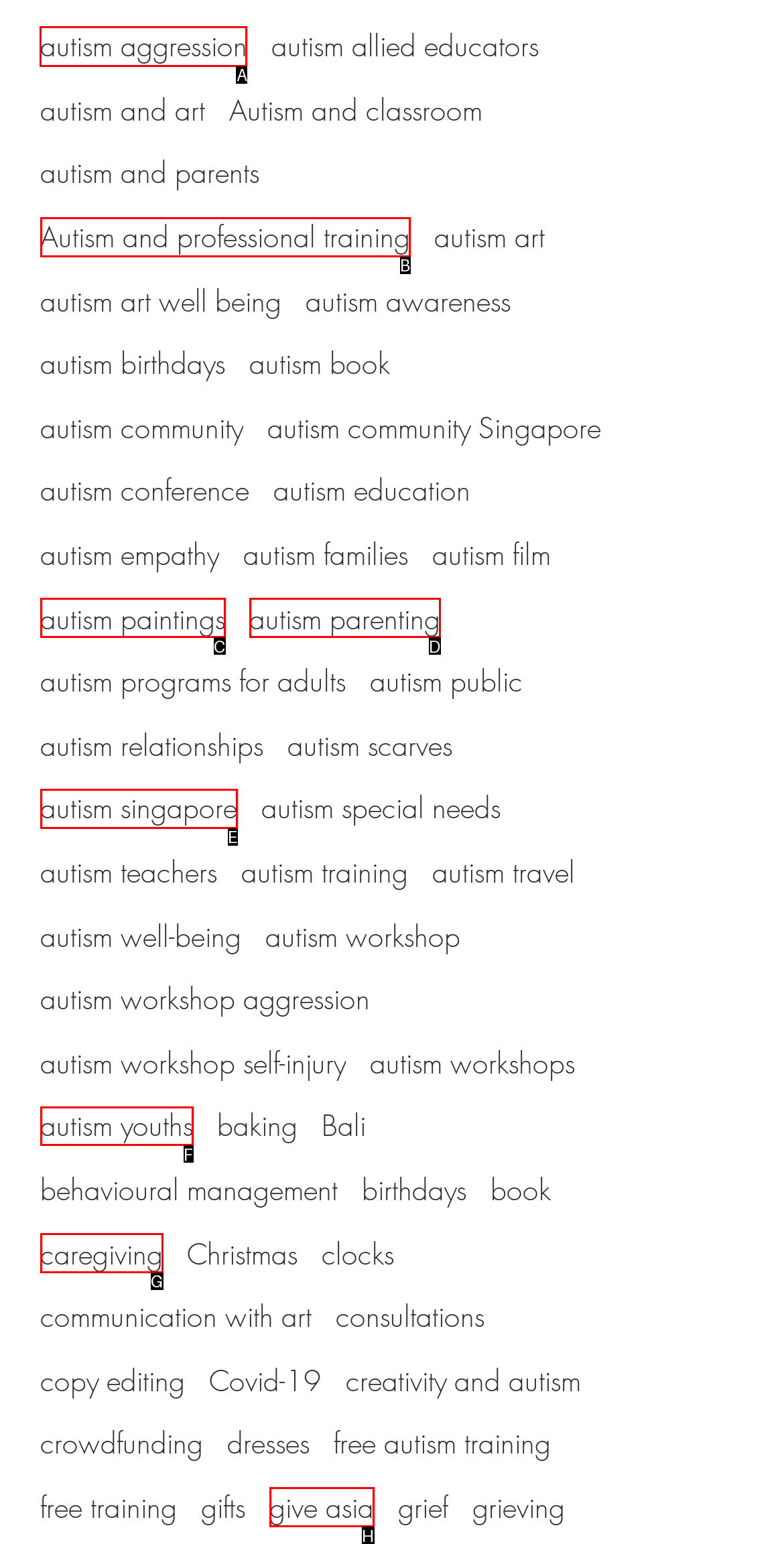Identify the correct UI element to click to achieve the task: Click on 'autism aggression' link.
Answer with the letter of the appropriate option from the choices given.

A